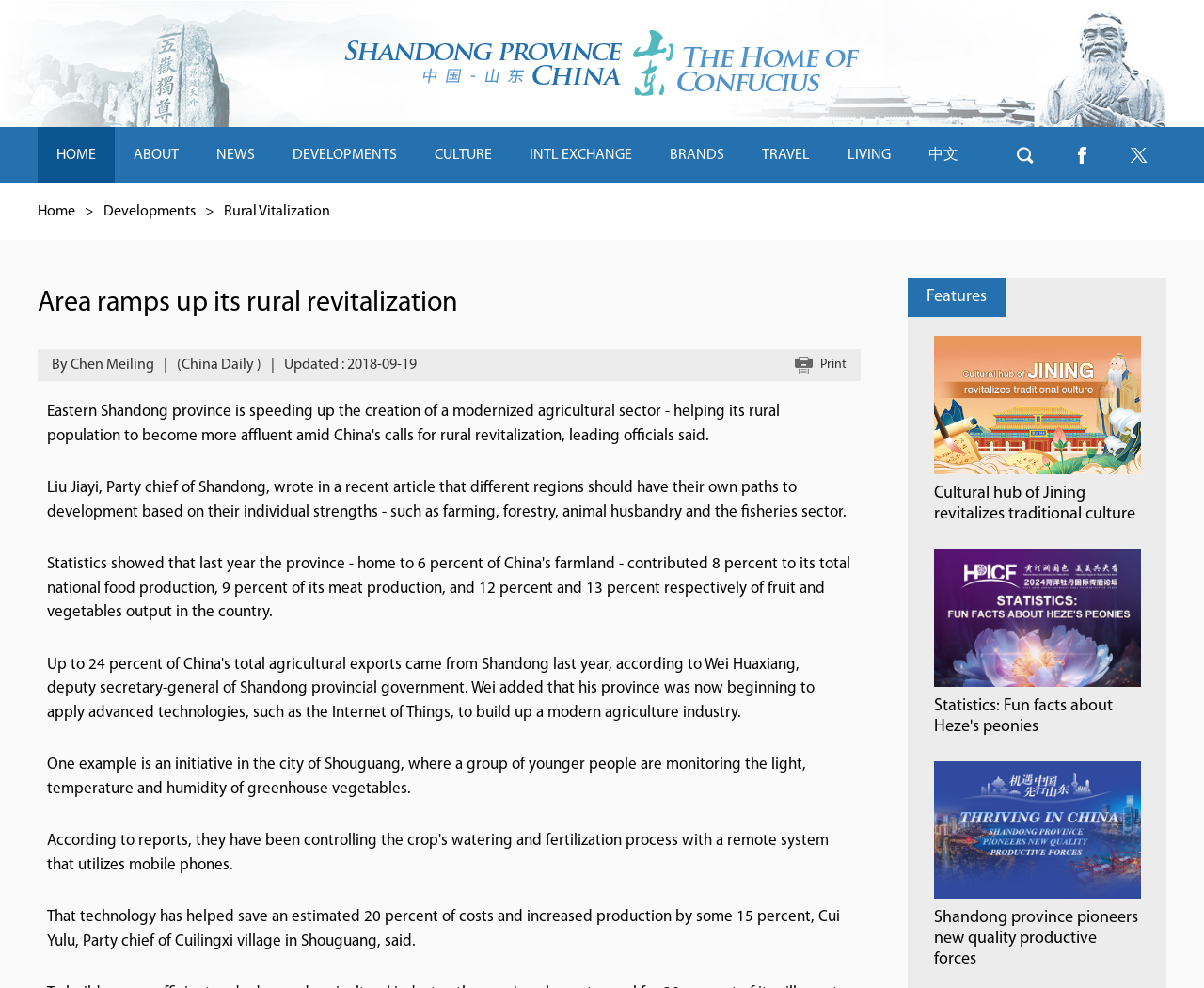What is the estimated percentage of cost saved through the use of technology in greenhouse vegetables?
Please provide a full and detailed response to the question.

According to the article, Cui Yulu, Party chief of Cuilingxi village in Shouguang, said that the technology has helped save an estimated 20 percent of costs.